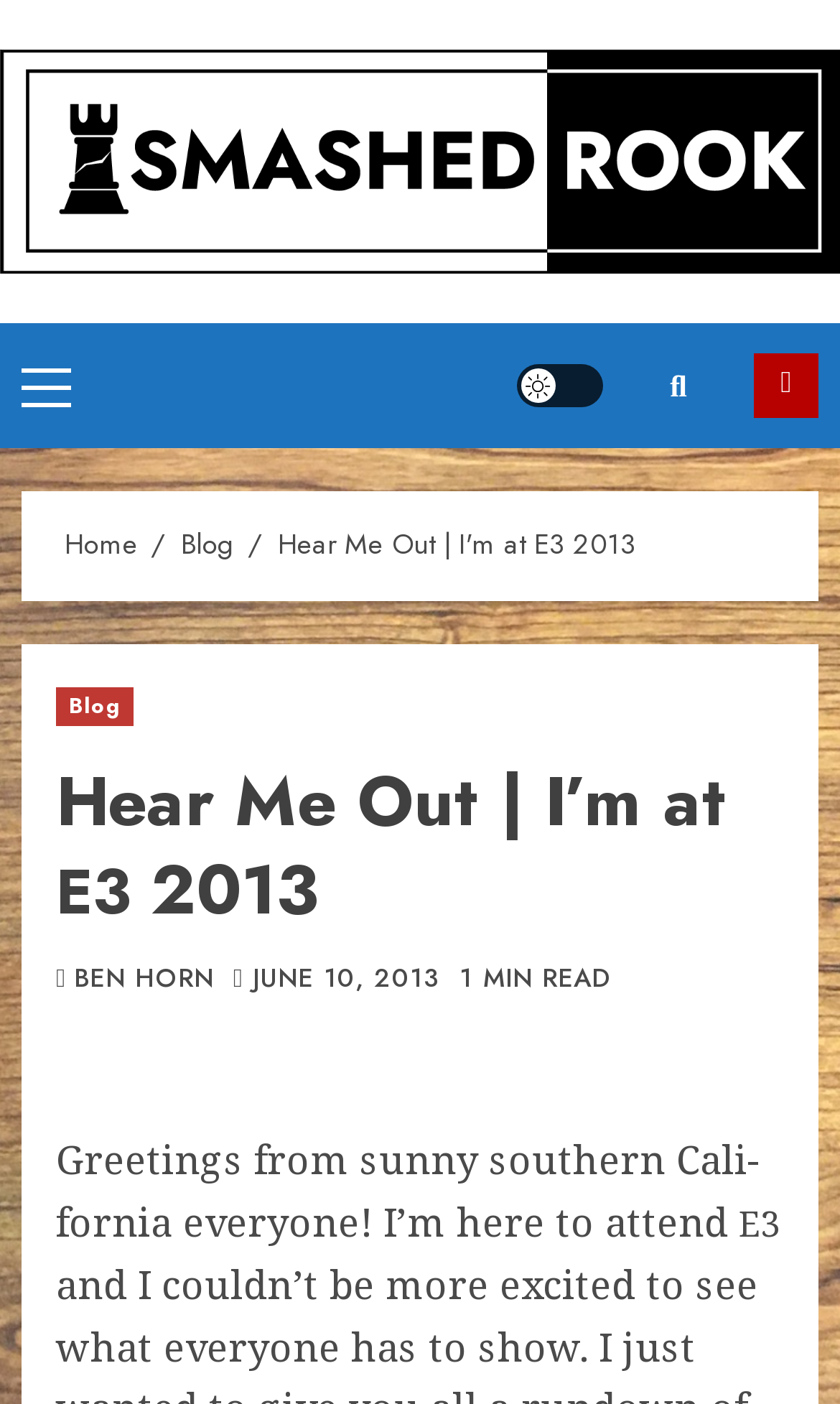Determine the bounding box for the HTML element described here: "Primary Menu". The coordinates should be given as [left, top, right, bottom] with each number being a float between 0 and 1.

[0.026, 0.261, 0.085, 0.288]